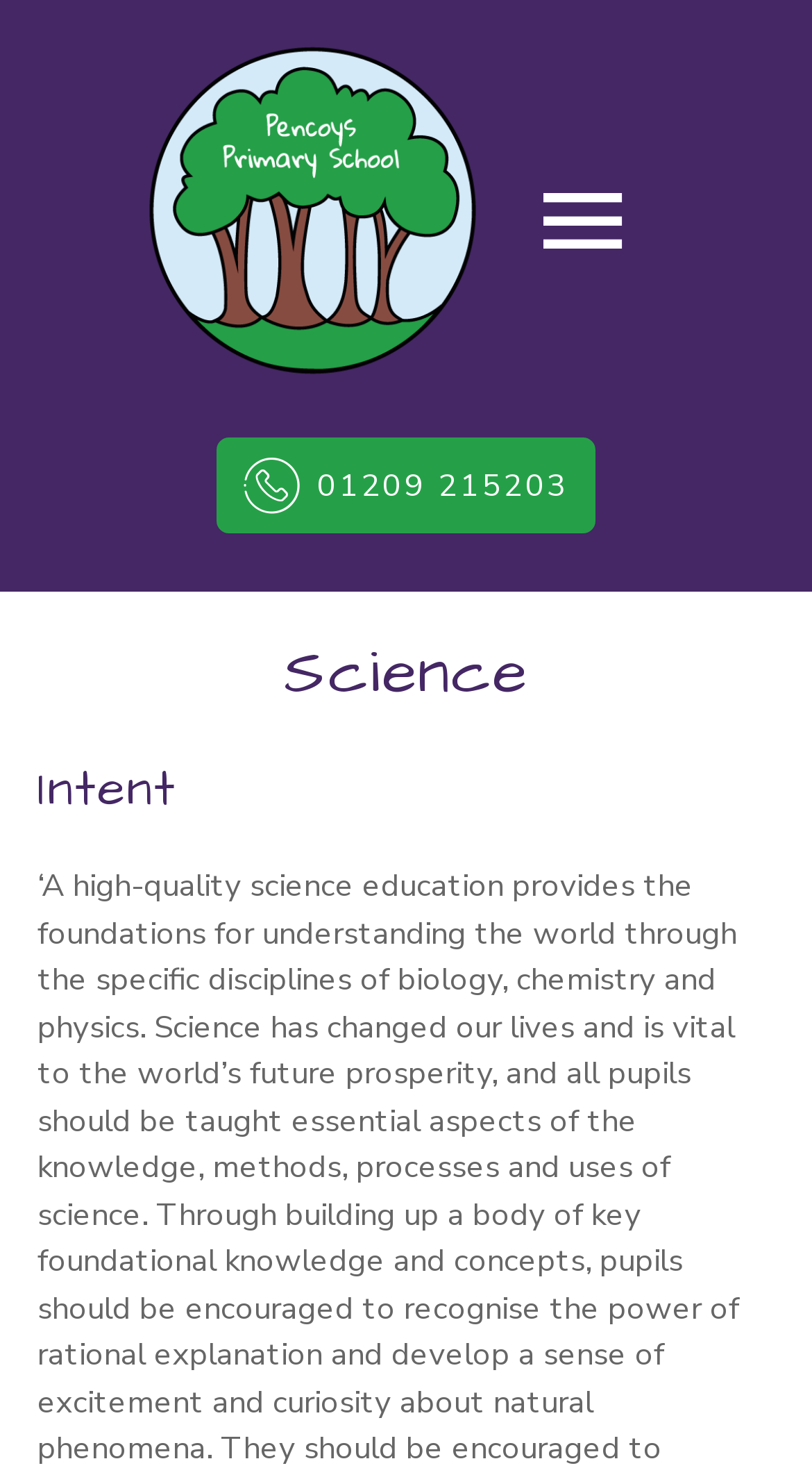Identify the bounding box for the UI element described as: "01209 215203". The coordinates should be four float numbers between 0 and 1, i.e., [left, top, right, bottom].

[0.266, 0.295, 0.734, 0.359]